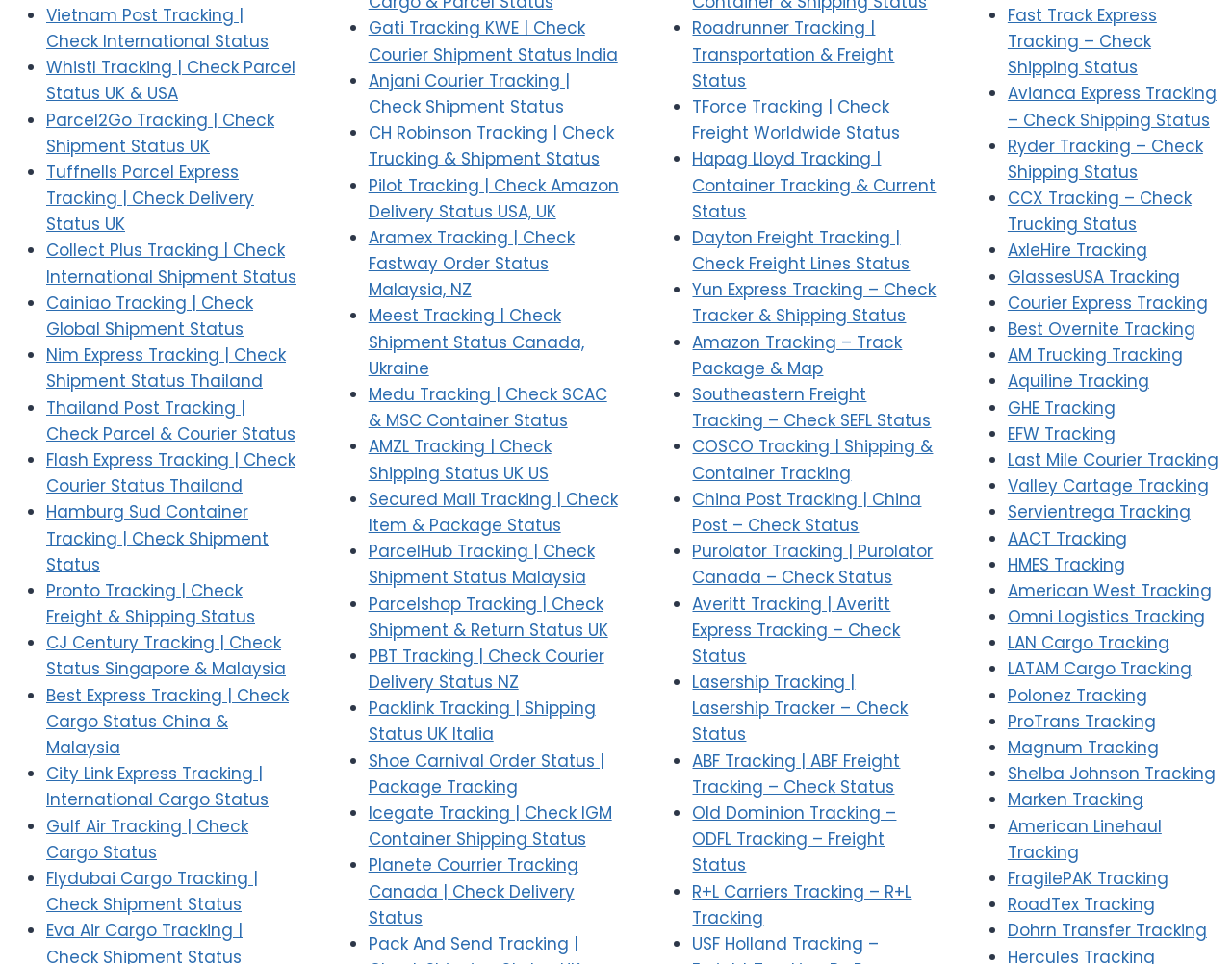Is CJ Century Tracking limited to Singapore and Malaysia?
Can you offer a detailed and complete answer to this question?

According to the link 'CJ Century Tracking | Check Status Singapore & Malaysia', it appears that CJ Century Tracking is limited to tracking packages or shipments in Singapore and Malaysia.